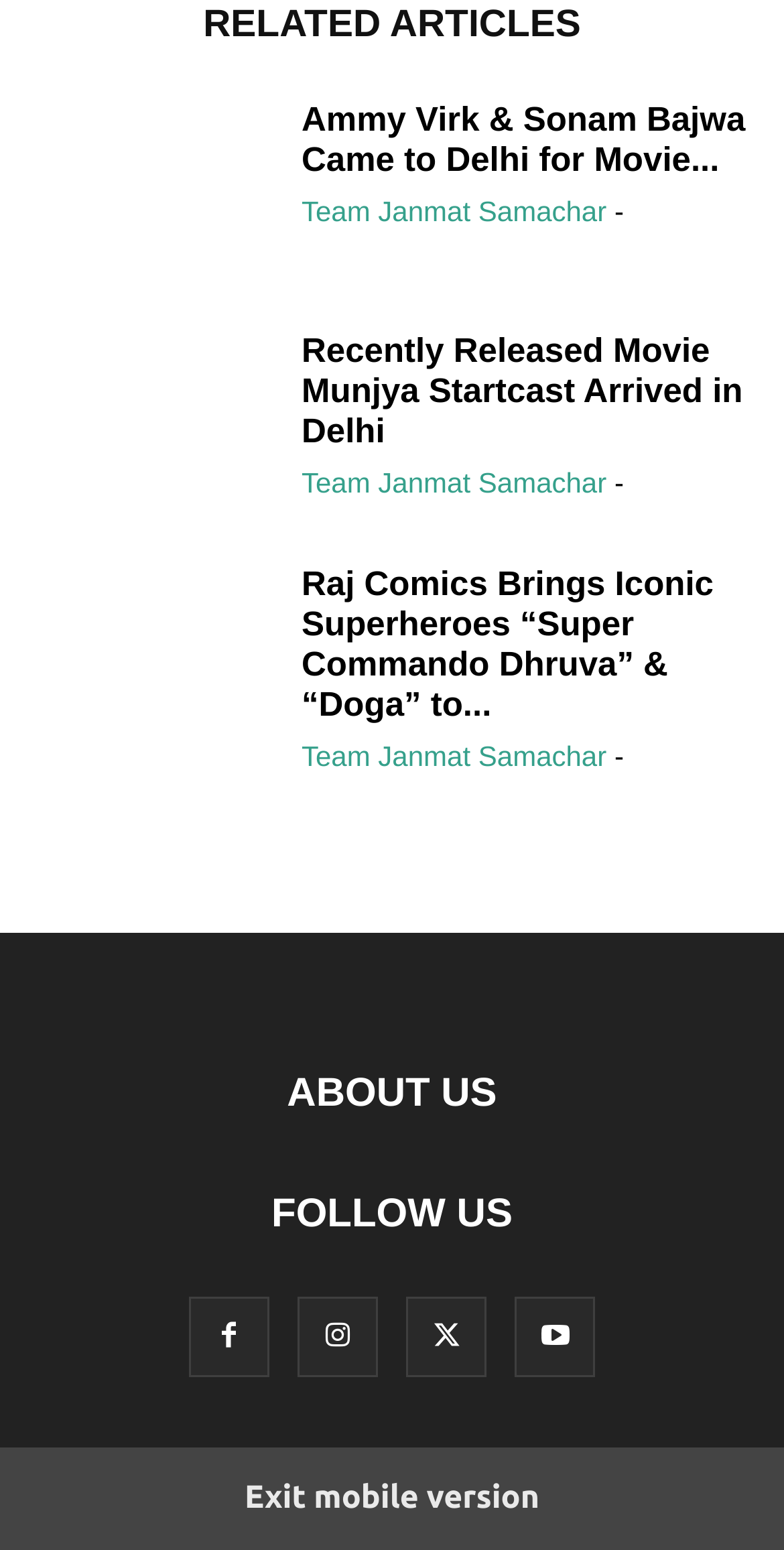From the screenshot, find the bounding box of the UI element matching this description: "Twitter". Supply the bounding box coordinates in the form [left, top, right, bottom], each a float between 0 and 1.

[0.518, 0.853, 0.621, 0.875]